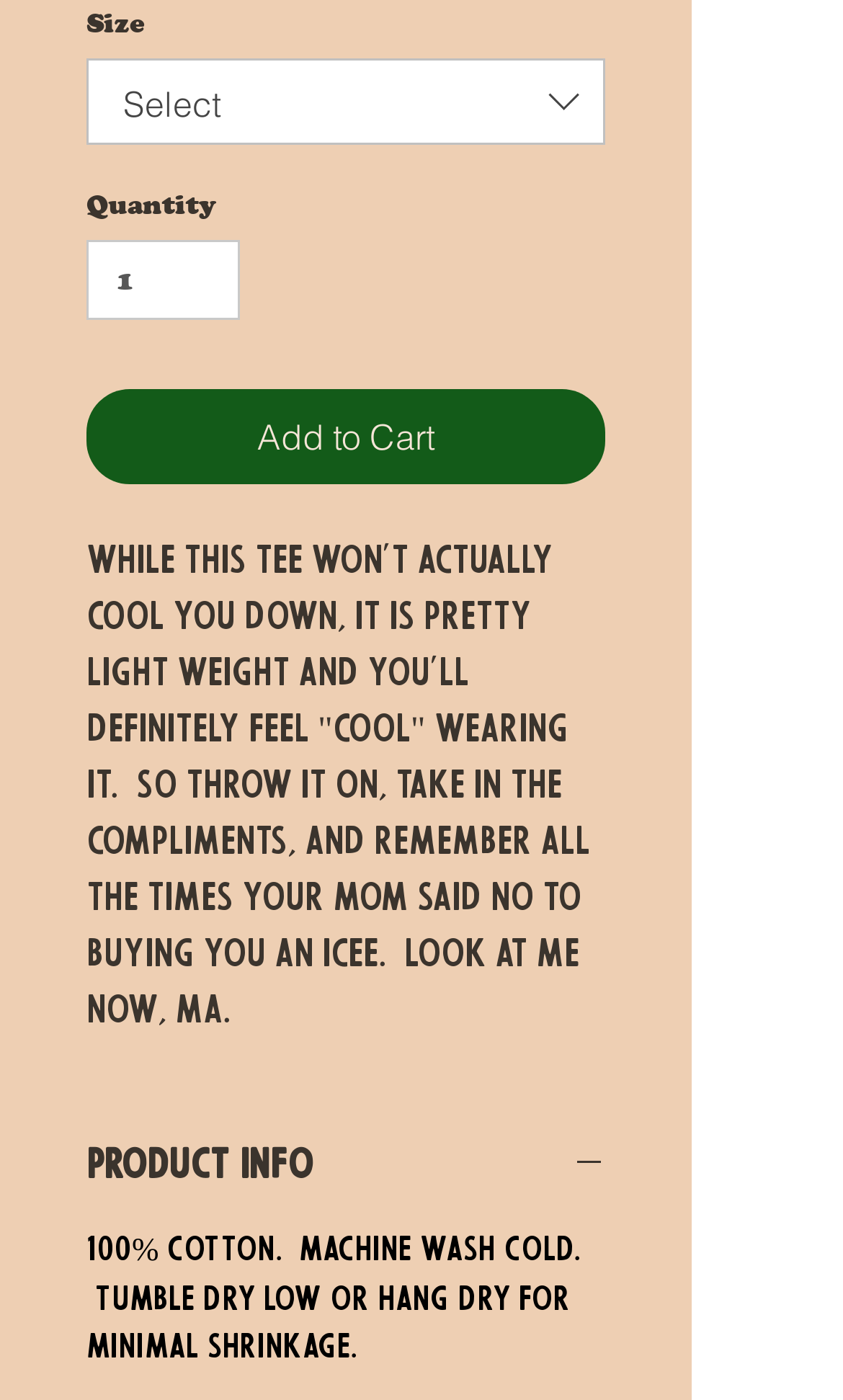What is the material of the tee?
Please respond to the question with a detailed and well-explained answer.

I found the answer by looking at the text description at the bottom of the webpage, which states '100% Cotton. Machine wash cold. Tumble dry low or hang dry for minimal shrinkage.'